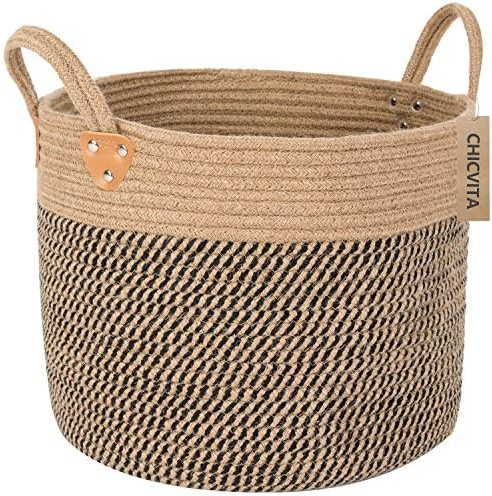What type of environment does the CHICVITA basket help maintain?
Kindly offer a comprehensive and detailed response to the question.

The caption states that the basket helps to 'maintain a tidy environment', indicating that it contributes to a clutter-free and organized space.